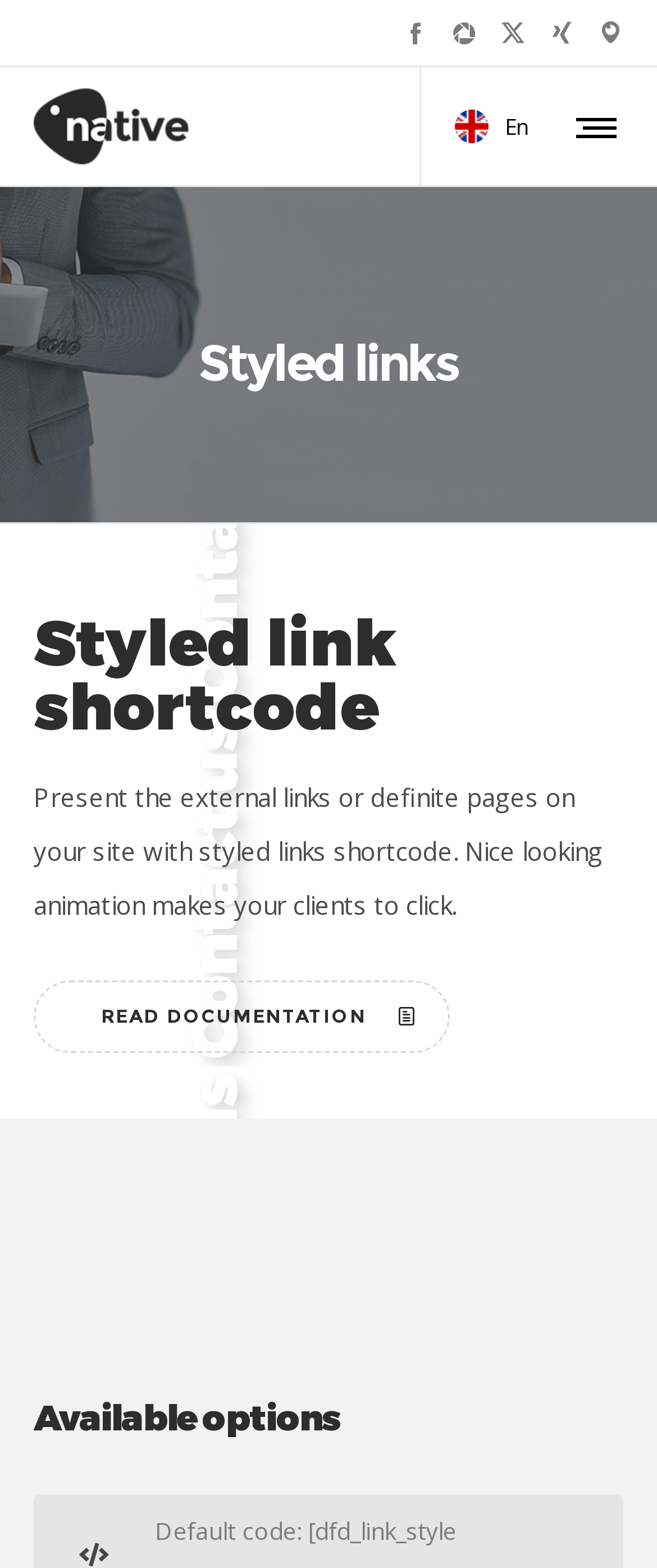What is the text of the heading below the main heading?
Respond with a short answer, either a single word or a phrase, based on the image.

Styled link shortcode